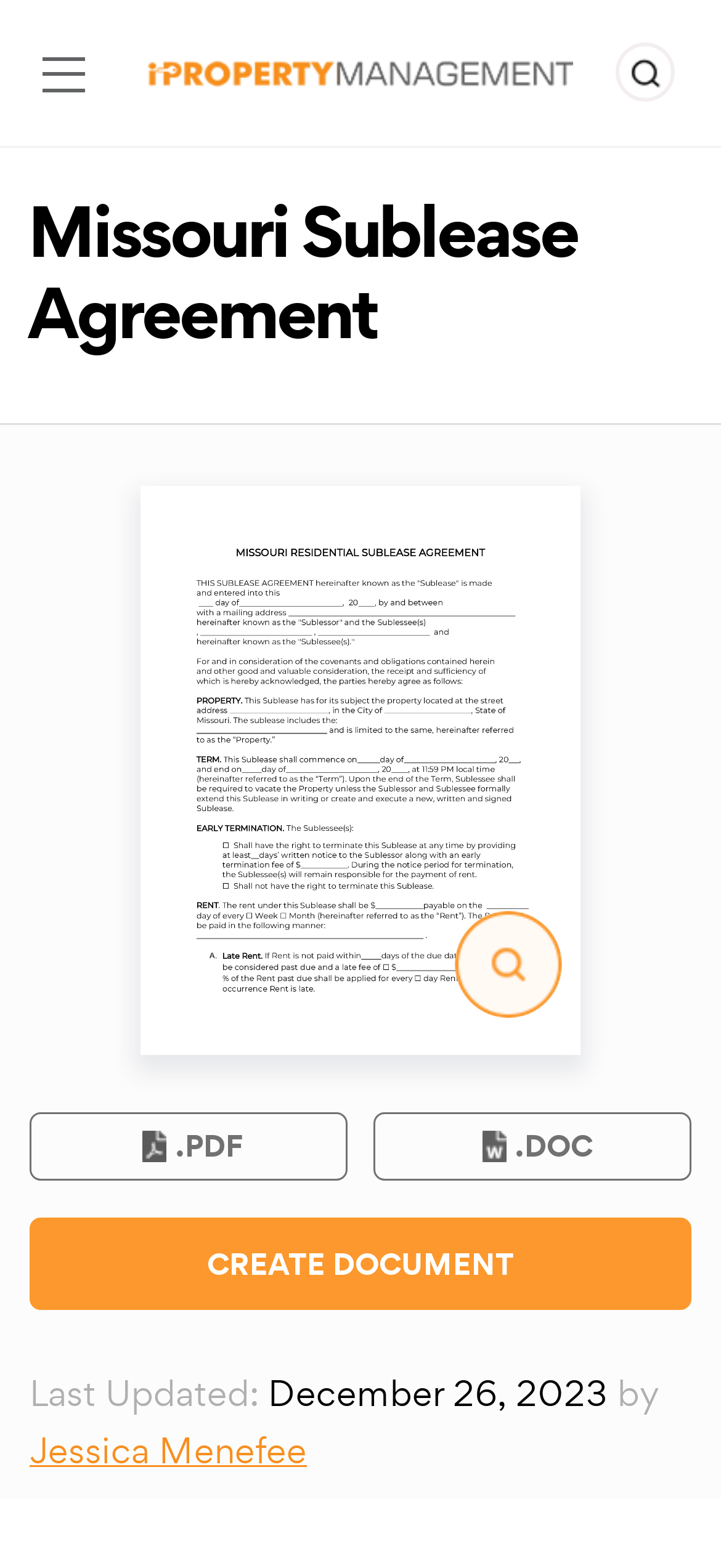Pinpoint the bounding box coordinates for the area that should be clicked to perform the following instruction: "Click the 'Toggle Menu' button".

[0.031, 0.024, 0.146, 0.073]